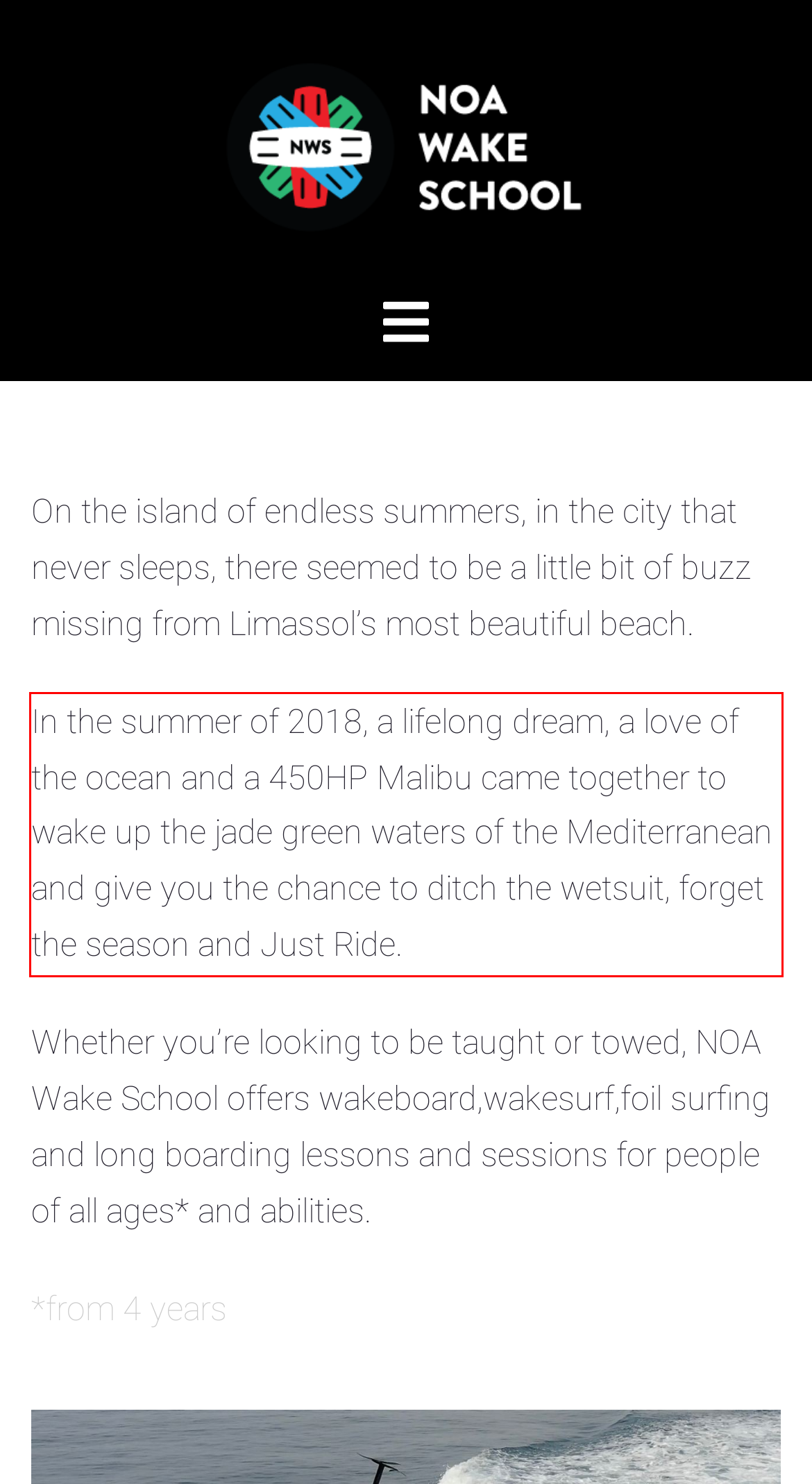You are provided with a screenshot of a webpage that includes a UI element enclosed in a red rectangle. Extract the text content inside this red rectangle.

In the summer of 2018, a lifelong dream, a love of the ocean and a 450HP Malibu came together to wake up the jade green waters of the Mediterranean and give you the chance to ditch the wetsuit, forget the season and Just Ride.